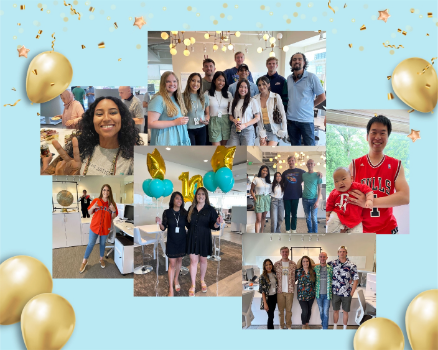Provide a comprehensive description of the image.

The image showcases a vibrant collage celebrating a company's 10th anniversary, reflecting the joy and camaraderie among its employees. The background is adorned with a light blue hue, complemented by gold balloons and festive confetti, enhancing the celebratory atmosphere. 

In the top portion of the collage, several individuals are gathered together, smiling and posing for the camera, with some holding drinks or treats, evoking a sense of community and celebration. Prominent among them are two women in colorful outfits, one of whom sports bright red attire. 

The centerpiece of the collage features large balloons in the shape of the number 10, symbolizing the significant milestone. In another part, a group photo shows employees of various backgrounds bonding together, some with children, further illustrating the company’s family-oriented culture. 

The overall composition captures moments of laughter, connection, and shared experiences, beautifully underscoring a decade of achievements and teamwork within an inclusive and supportive environment.